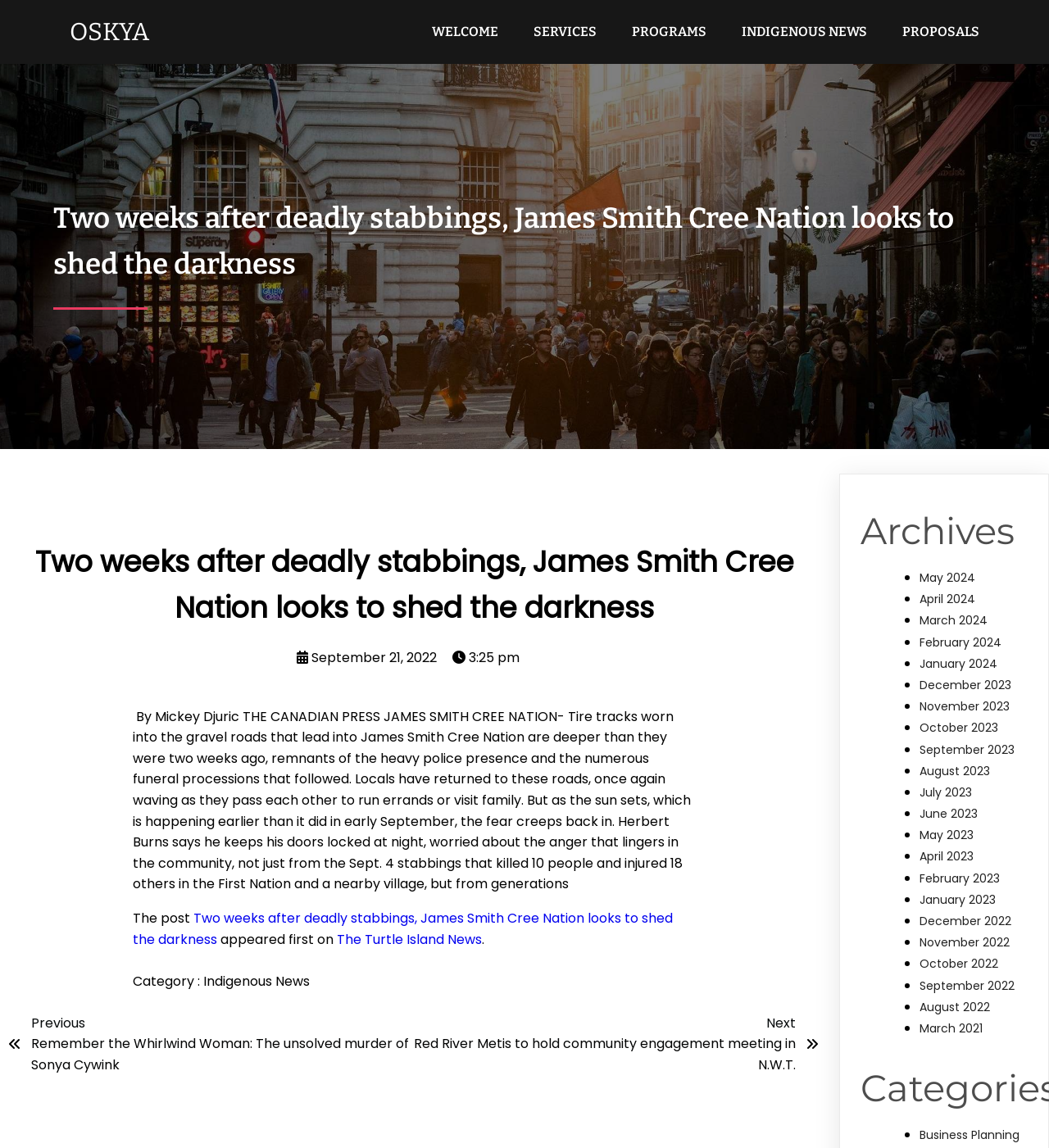Determine the bounding box of the UI element mentioned here: "September 21, 2022". The coordinates must be in the format [left, top, right, bottom] with values ranging from 0 to 1.

[0.283, 0.565, 0.416, 0.581]